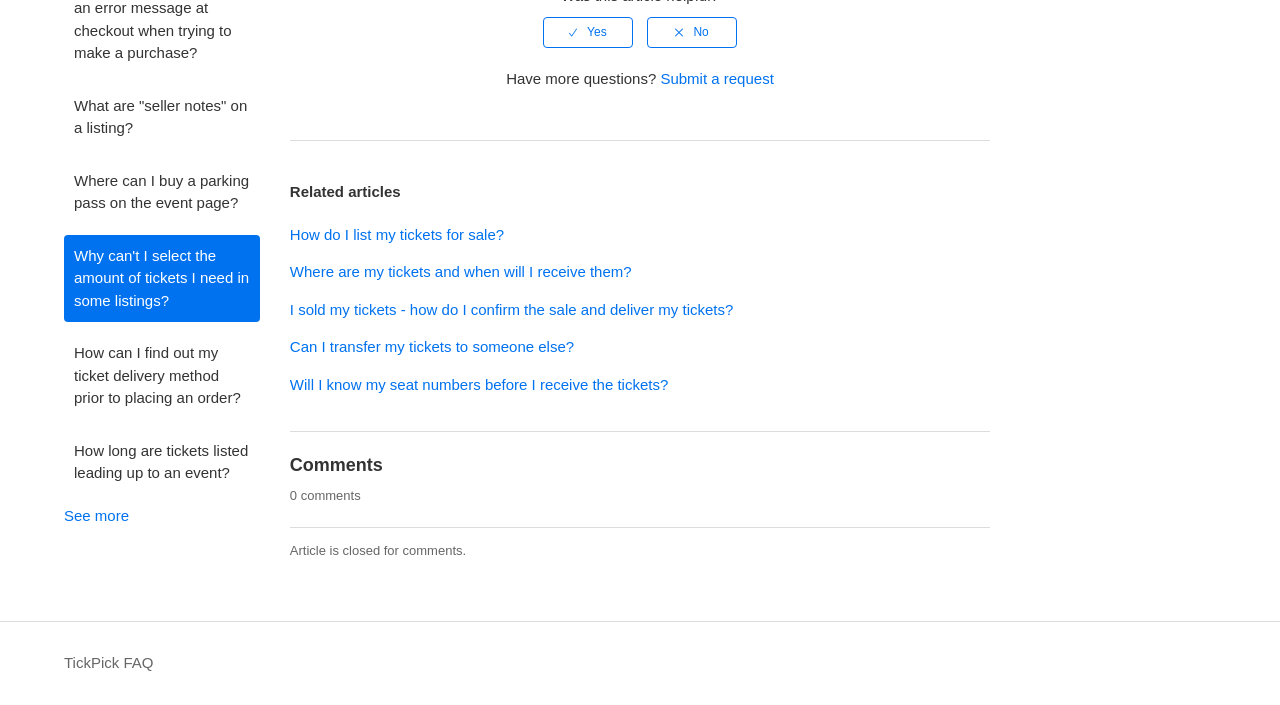Identify the bounding box of the UI element that matches this description: "Submit a request".

[0.516, 0.099, 0.605, 0.123]